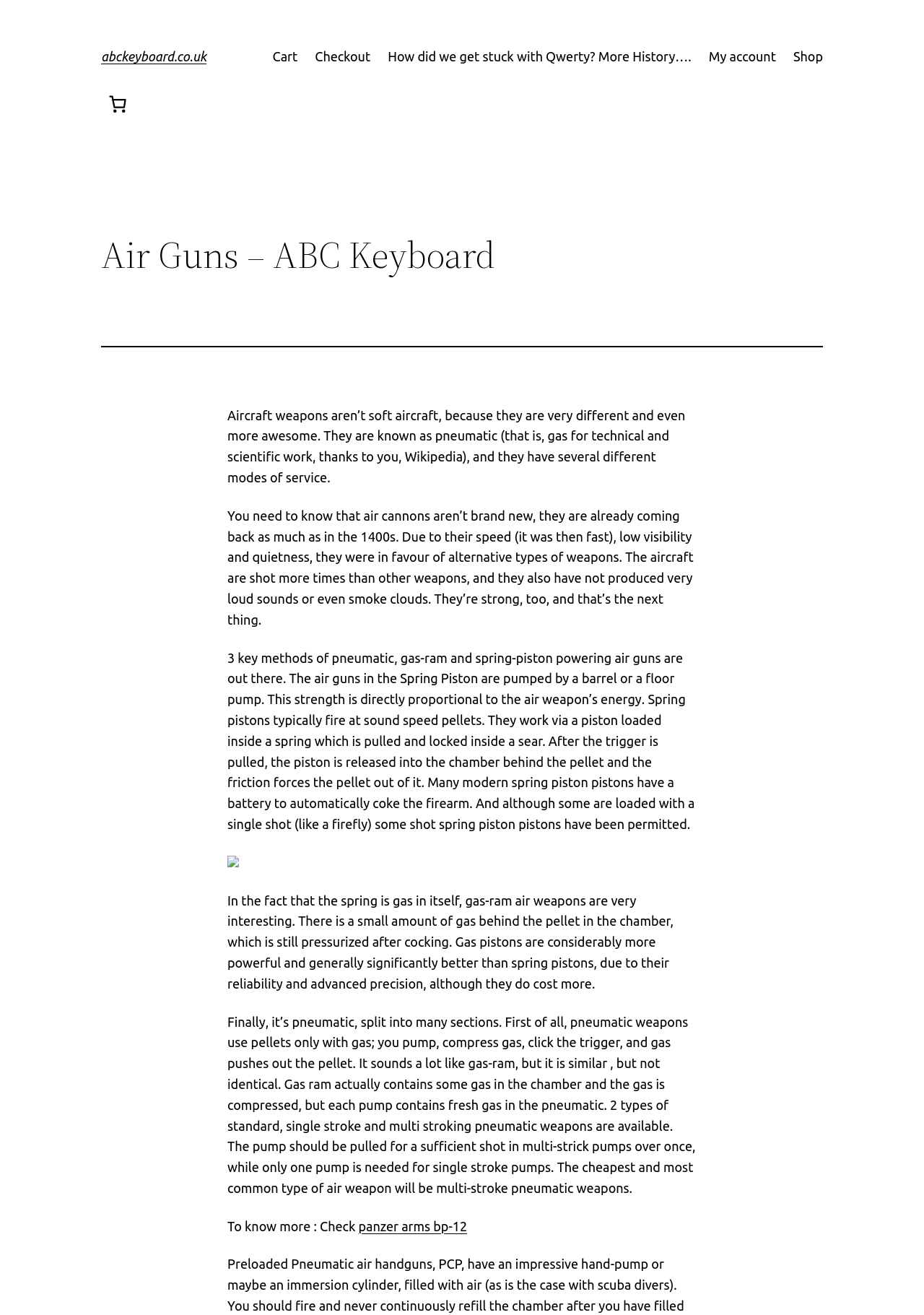Provide the bounding box coordinates of the HTML element this sentence describes: "Vedi informativa sulla privacy". The bounding box coordinates consist of four float numbers between 0 and 1, i.e., [left, top, right, bottom].

None